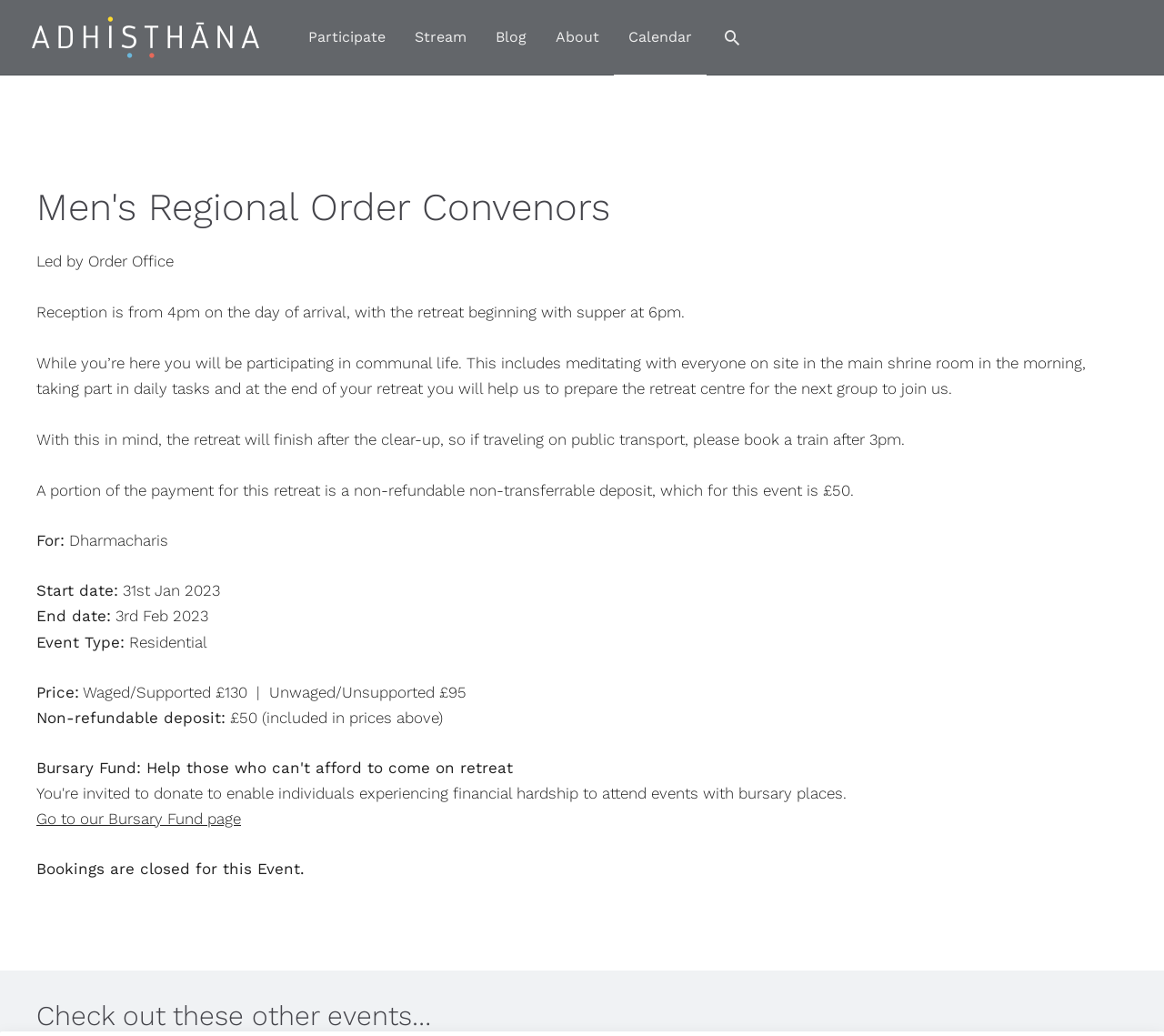Give a one-word or short phrase answer to the question: 
Is booking available for this event?

No